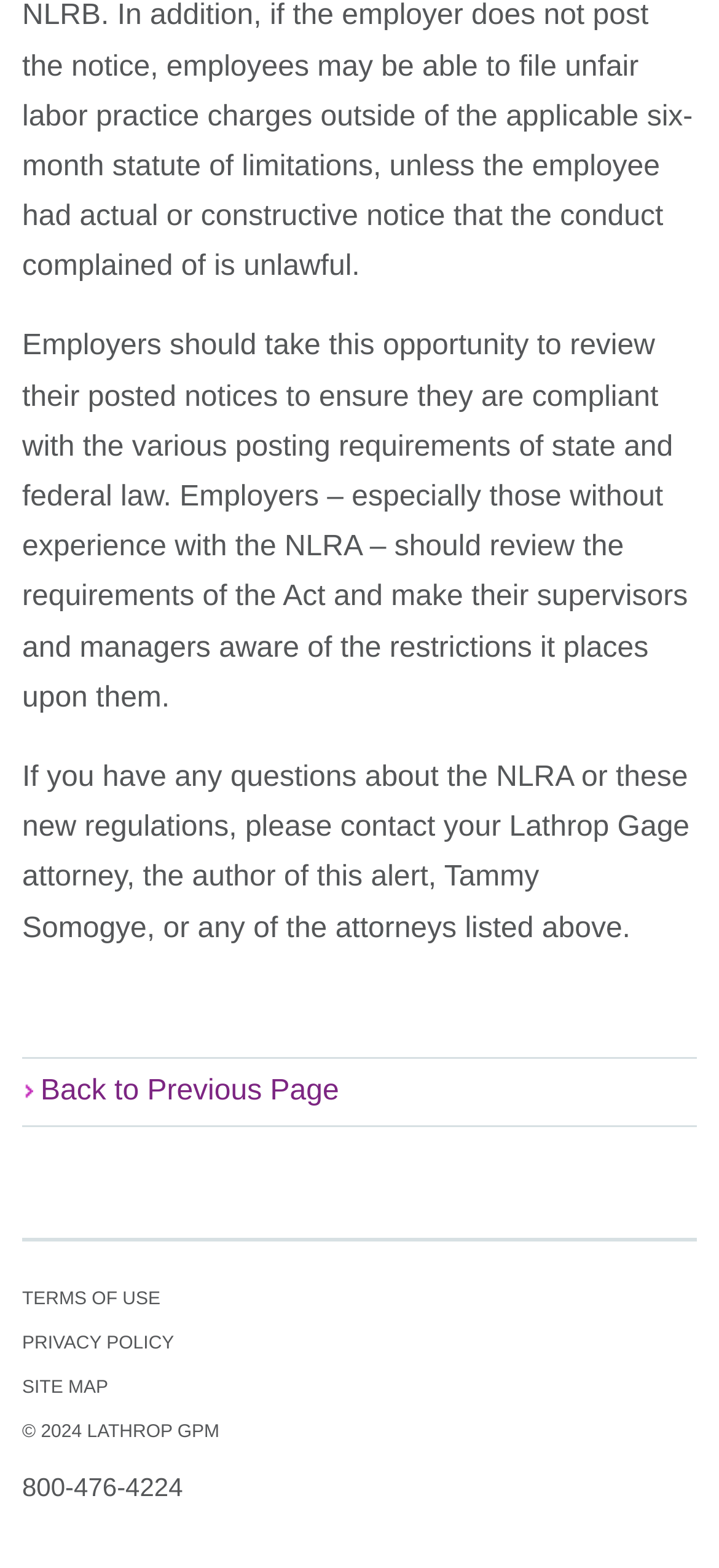Locate the bounding box of the UI element with the following description: "800-476-4224".

[0.031, 0.938, 0.254, 0.957]